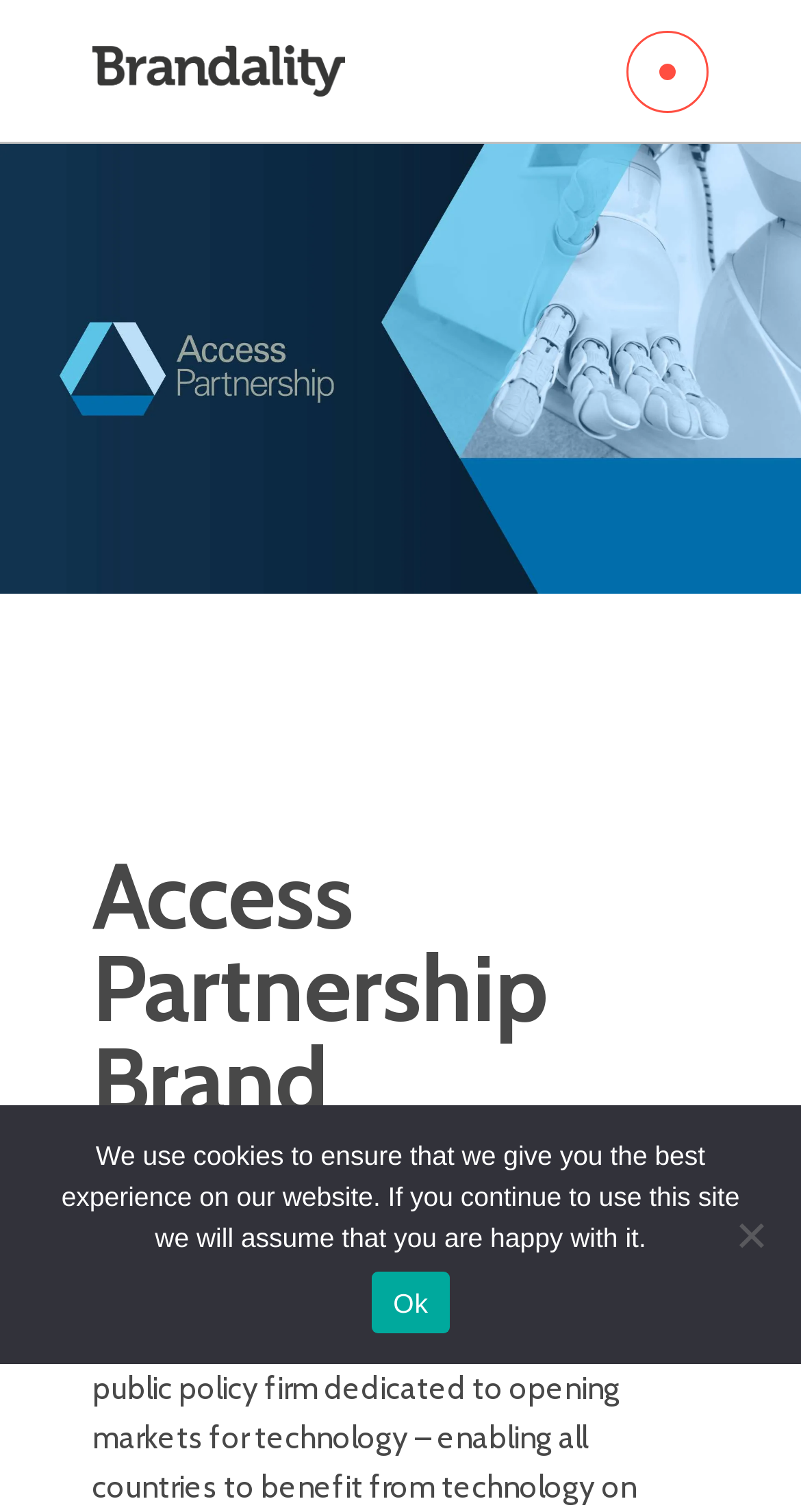What is above the image with alt text? Analyze the screenshot and reply with just one word or a short phrase.

Header